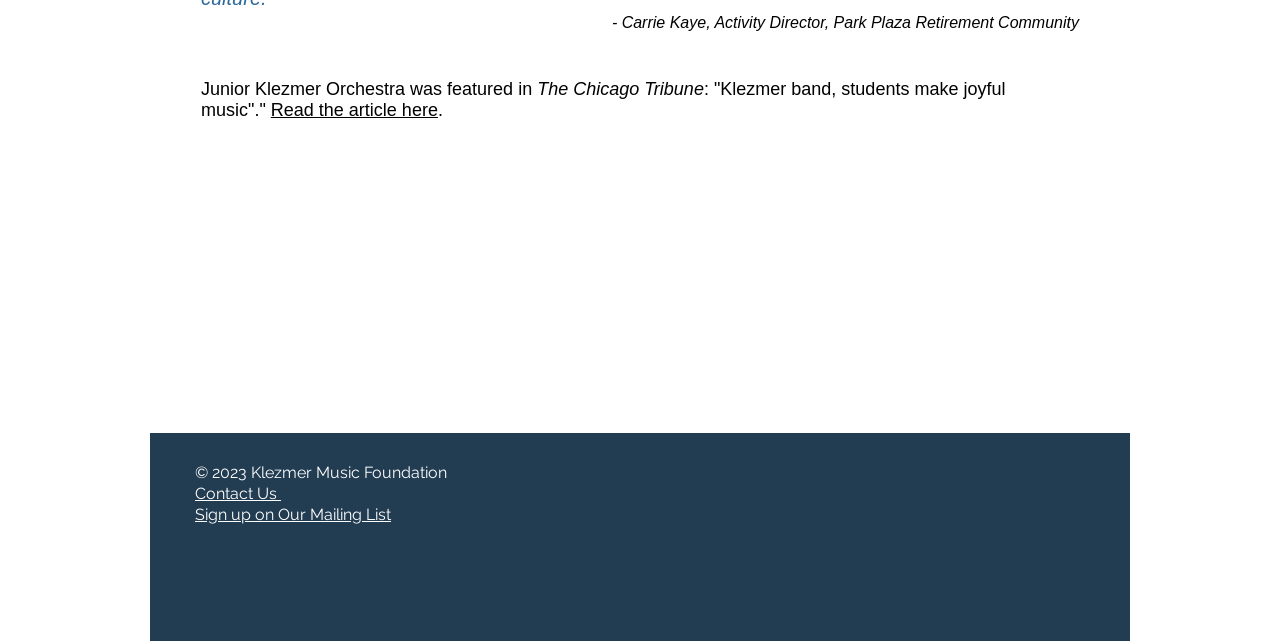Determine the bounding box coordinates for the region that must be clicked to execute the following instruction: "Go to Facebook page".

[0.371, 0.849, 0.426, 0.958]